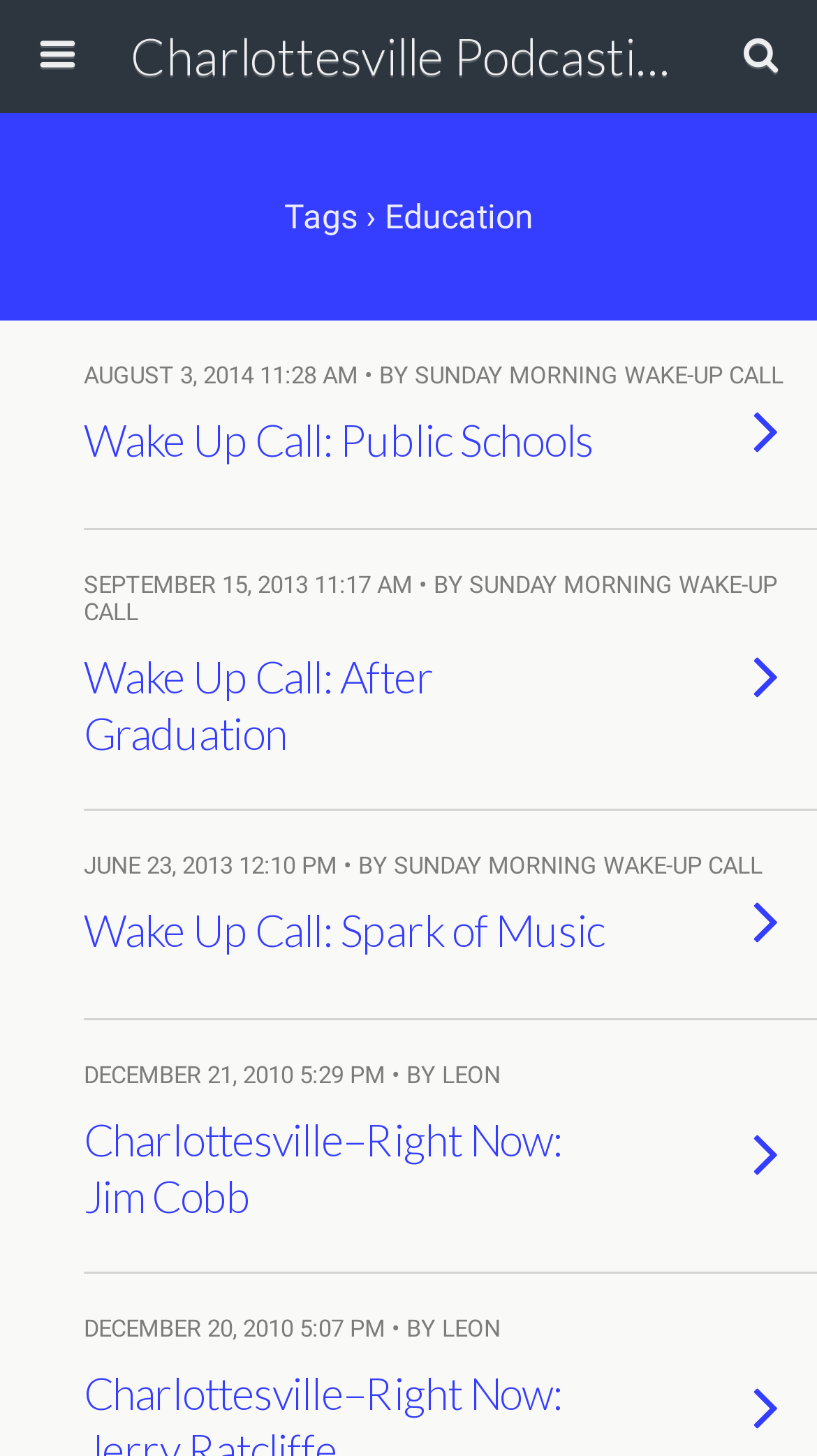Extract the bounding box of the UI element described as: "Menu".

None